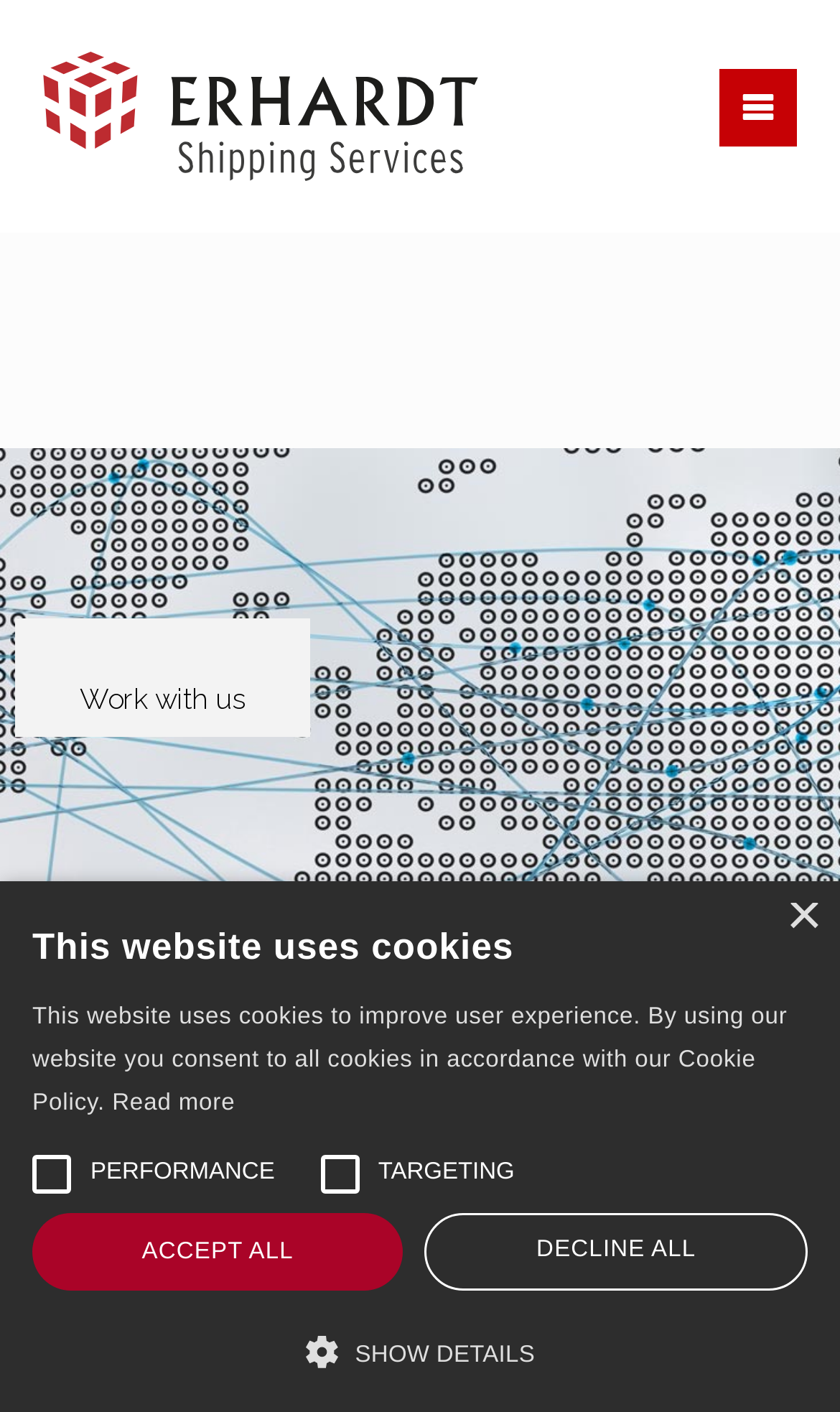Is the 'PERFORMANCE' checkbox checked by default?
Using the image provided, answer with just one word or phrase.

No